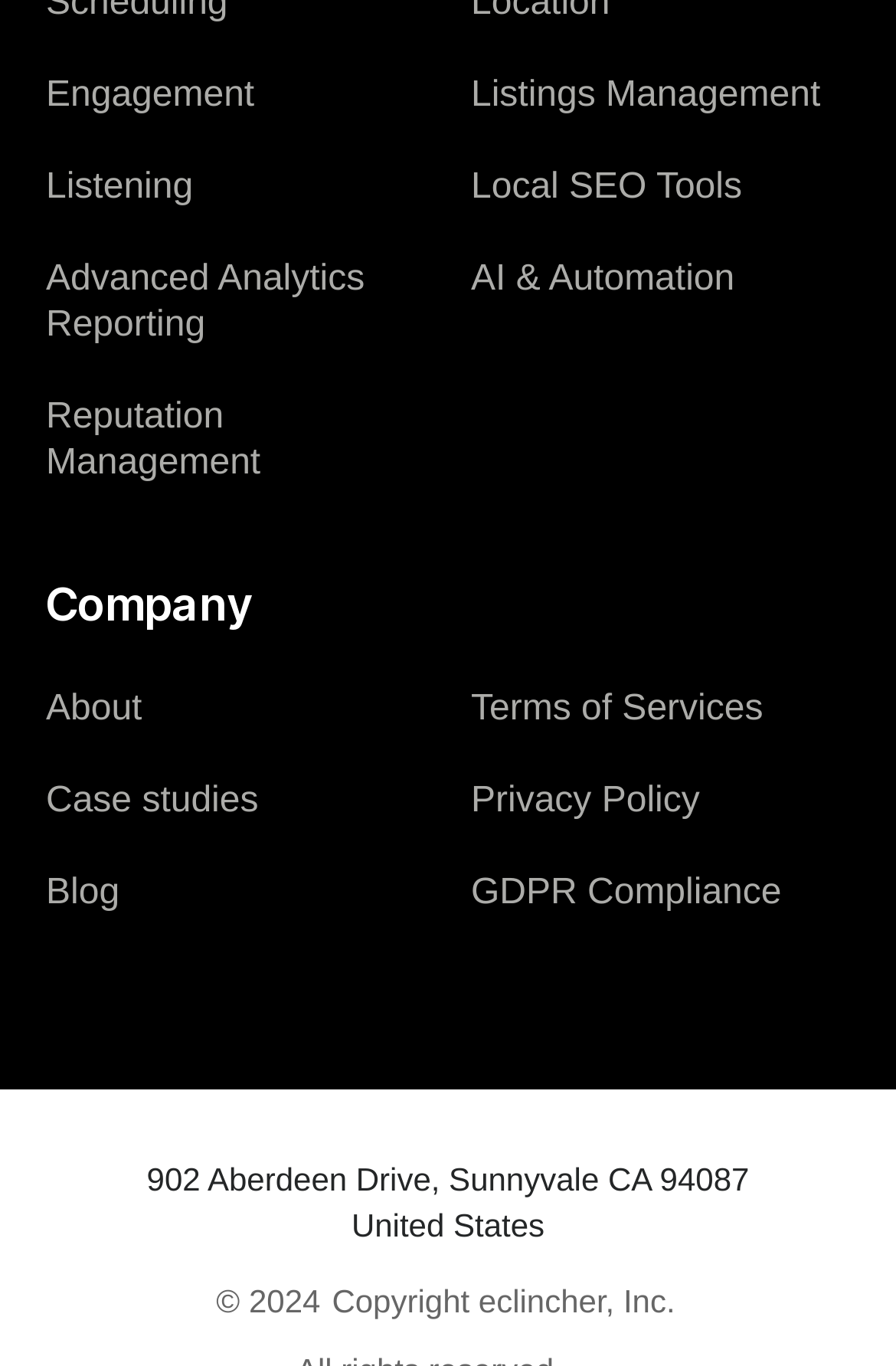Provide the bounding box coordinates, formatted as (top-left x, top-left y, bottom-right x, bottom-right y), with all values being floating point numbers between 0 and 1. Identify the bounding box of the UI element that matches the description: Local SEO Tools

[0.526, 0.104, 0.949, 0.172]